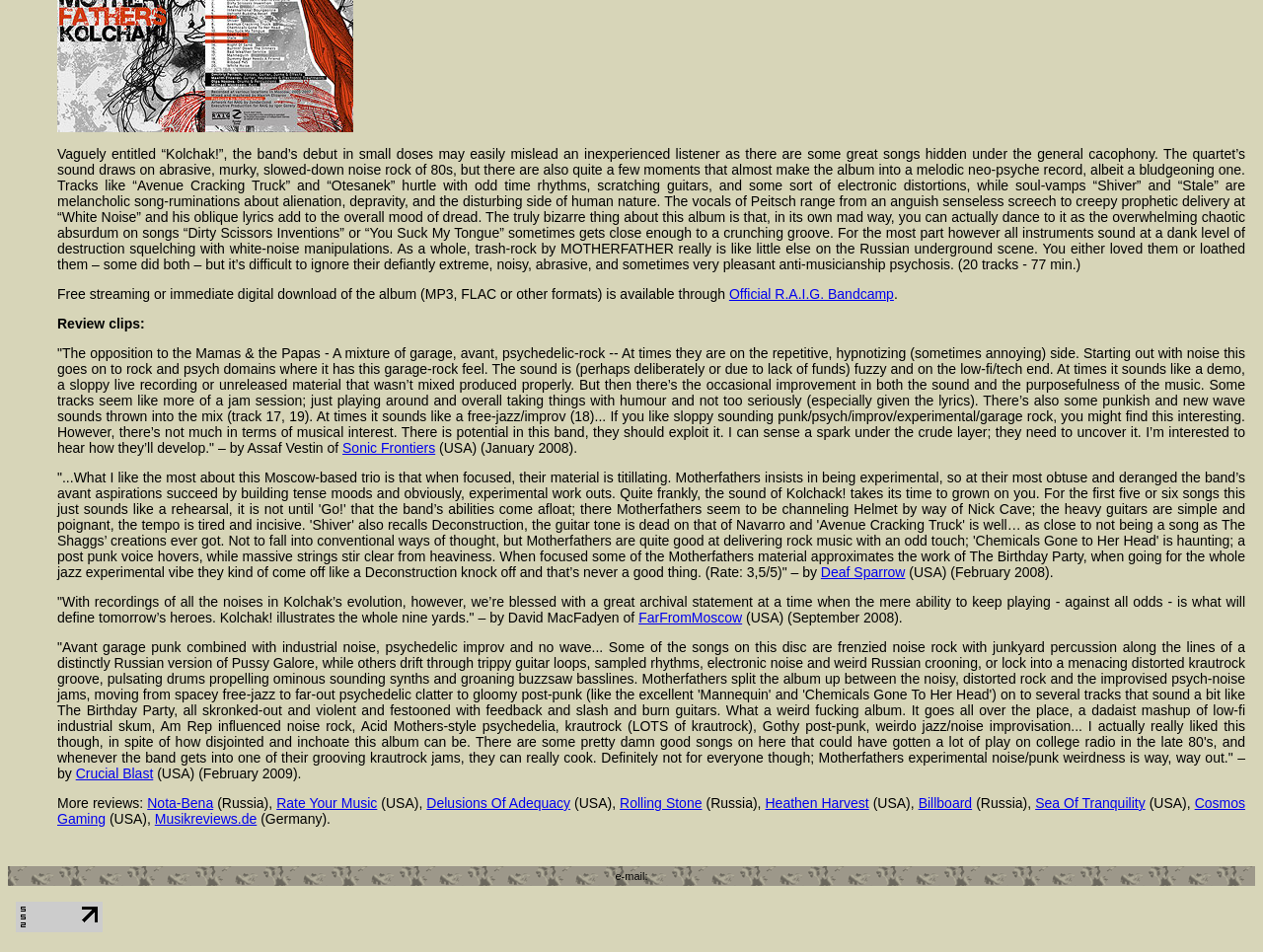Please provide the bounding box coordinates for the UI element as described: "Delusions Of Adequacy". The coordinates must be four floats between 0 and 1, represented as [left, top, right, bottom].

[0.338, 0.835, 0.452, 0.852]